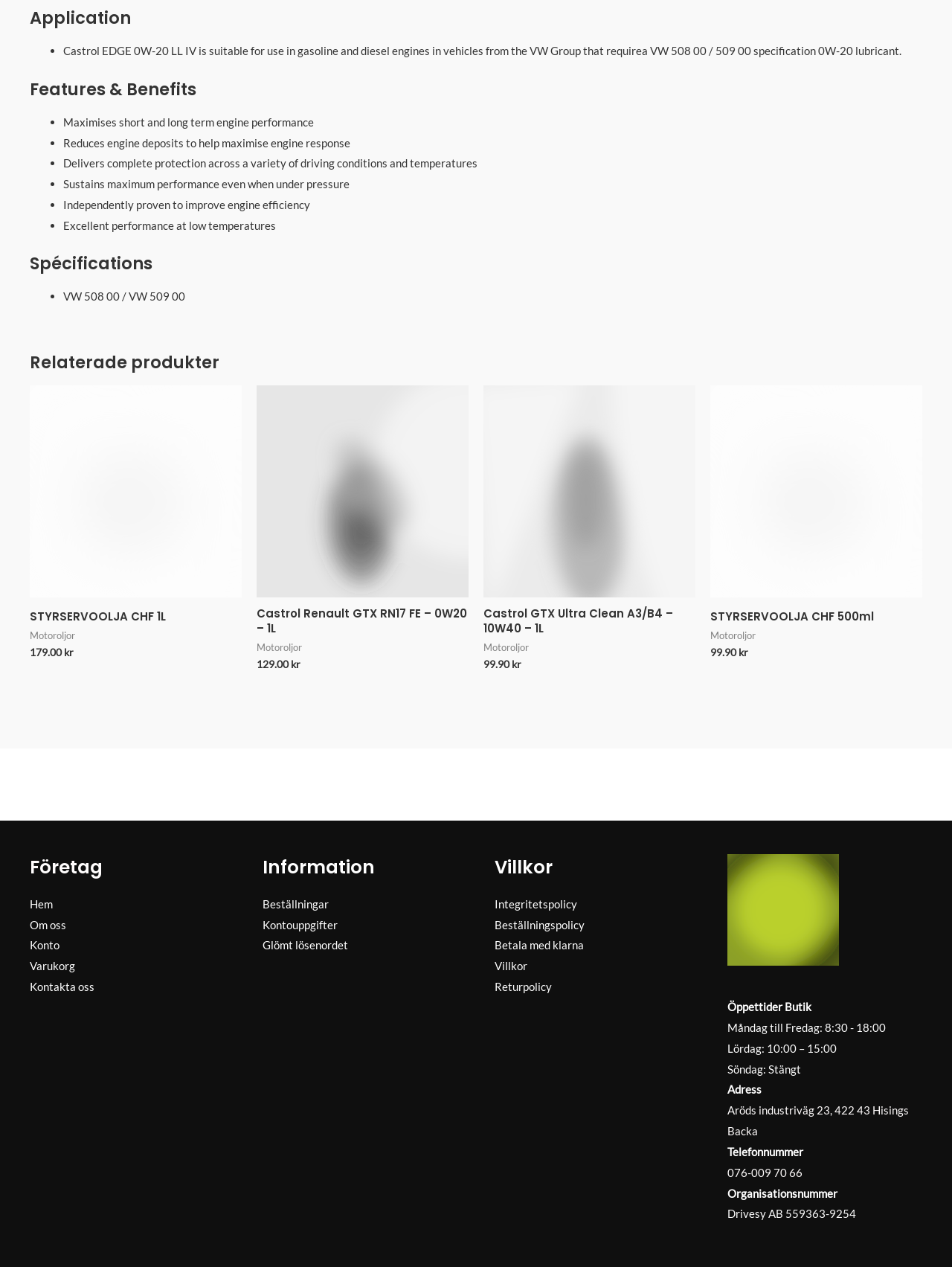Locate the bounding box coordinates of the area where you should click to accomplish the instruction: "Check the price of 'Castrol Renault GTX RN17 FE – 0W20 – 1L'".

[0.27, 0.519, 0.305, 0.529]